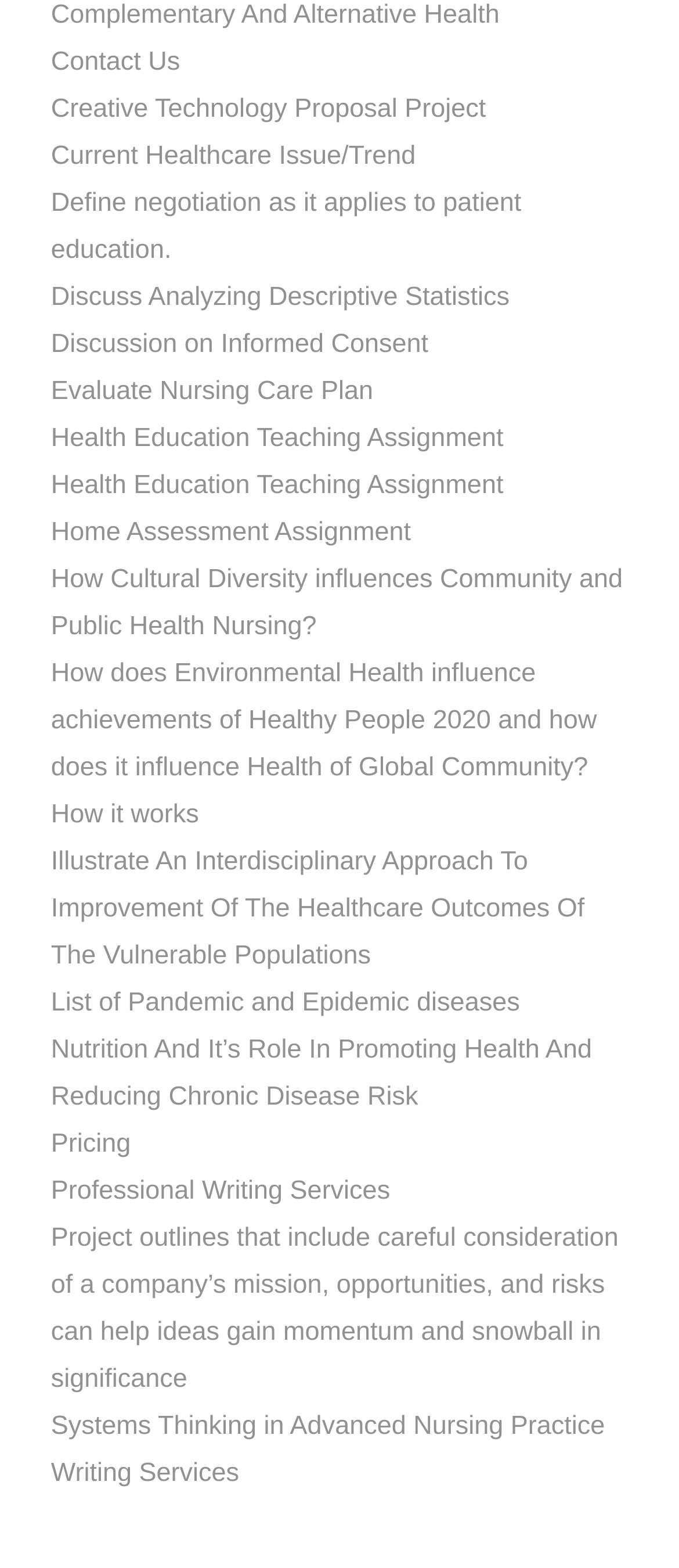Pinpoint the bounding box coordinates of the element that must be clicked to accomplish the following instruction: "Check 'Pricing'". The coordinates should be in the format of four float numbers between 0 and 1, i.e., [left, top, right, bottom].

[0.075, 0.72, 0.193, 0.739]